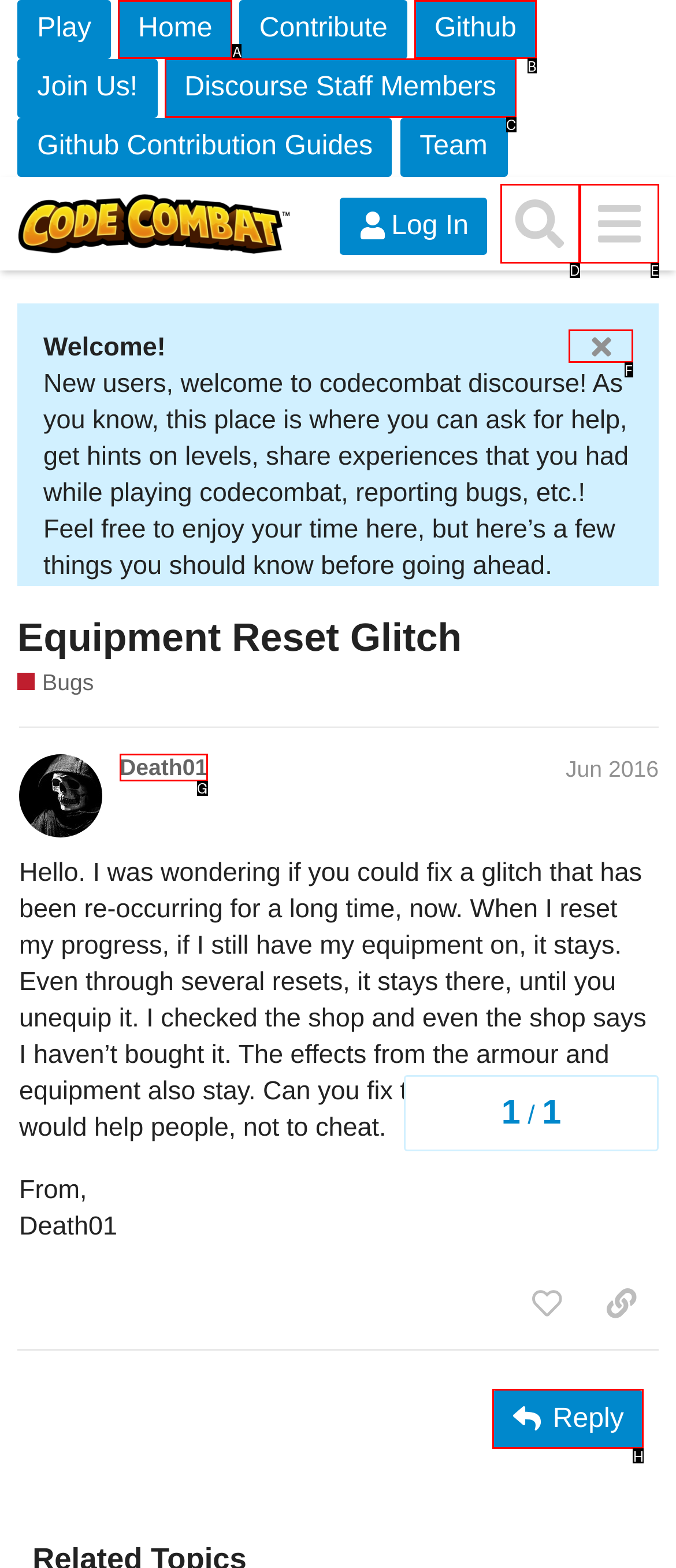Indicate the UI element to click to perform the task: Reply to the post. Reply with the letter corresponding to the chosen element.

H